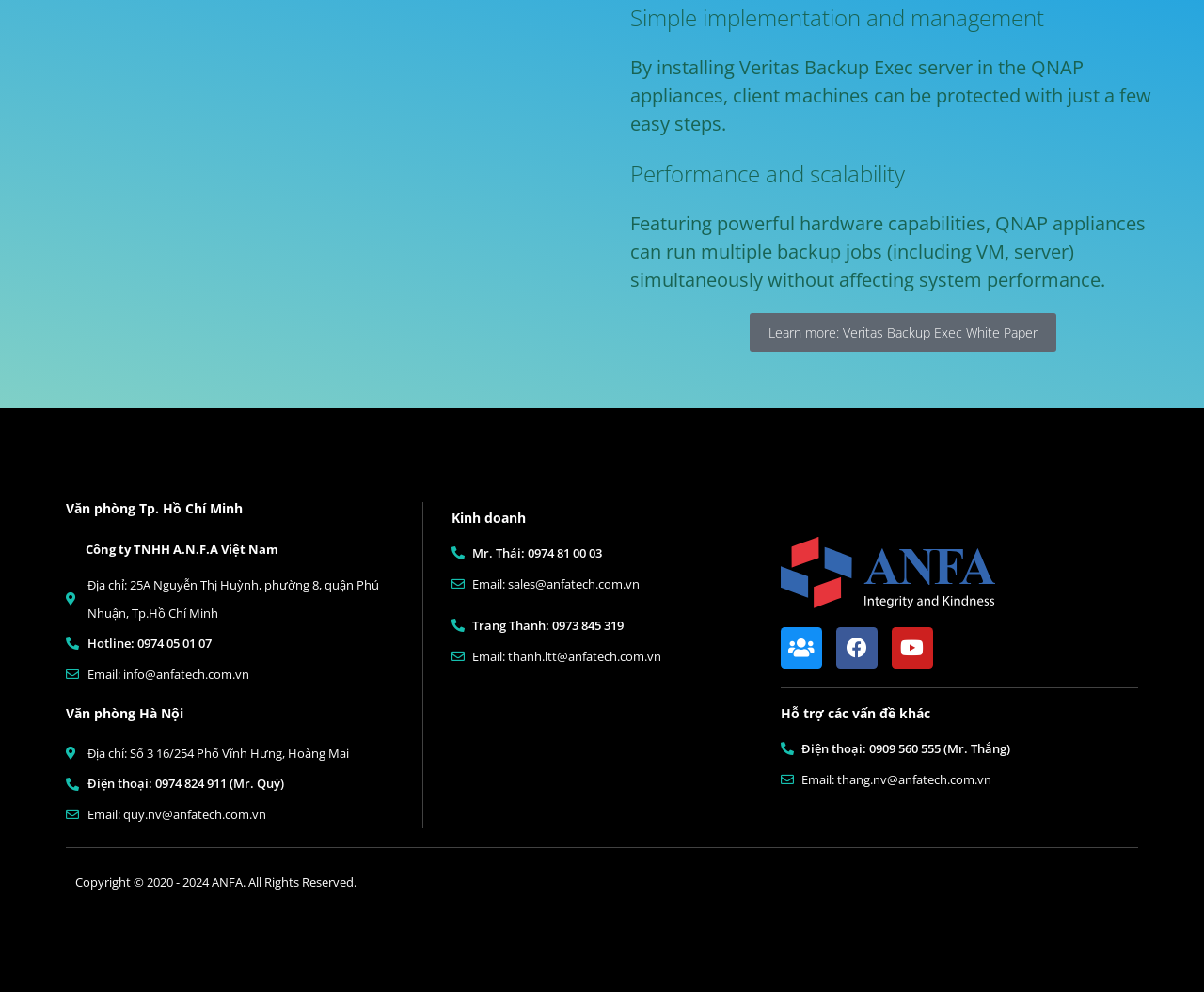Could you locate the bounding box coordinates for the section that should be clicked to accomplish this task: "Contact via hotline".

[0.055, 0.639, 0.351, 0.658]